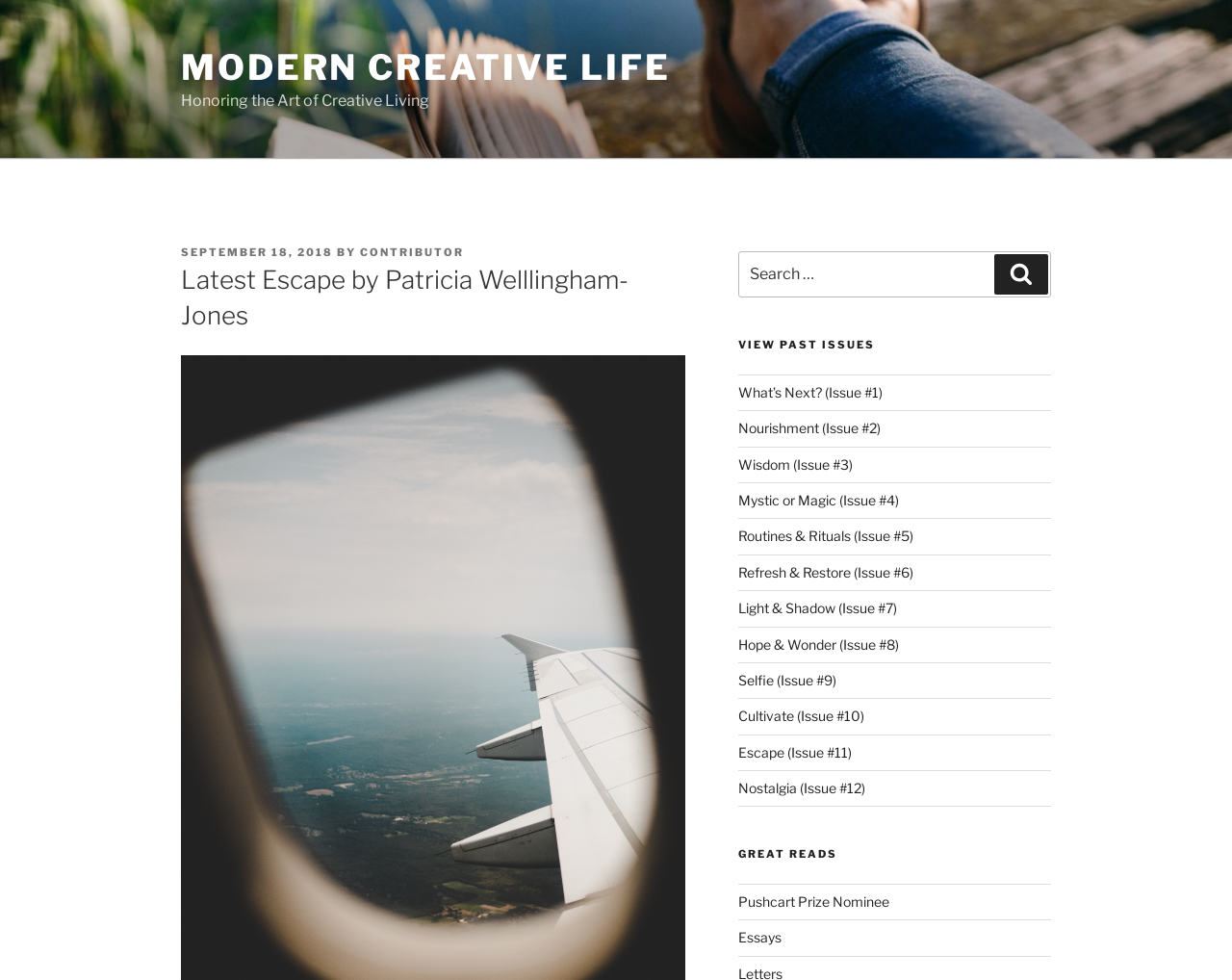Please identify the bounding box coordinates of the element's region that needs to be clicked to fulfill the following instruction: "Read the article about Pushcart Prize Nominee". The bounding box coordinates should consist of four float numbers between 0 and 1, i.e., [left, top, right, bottom].

[0.599, 0.911, 0.722, 0.928]